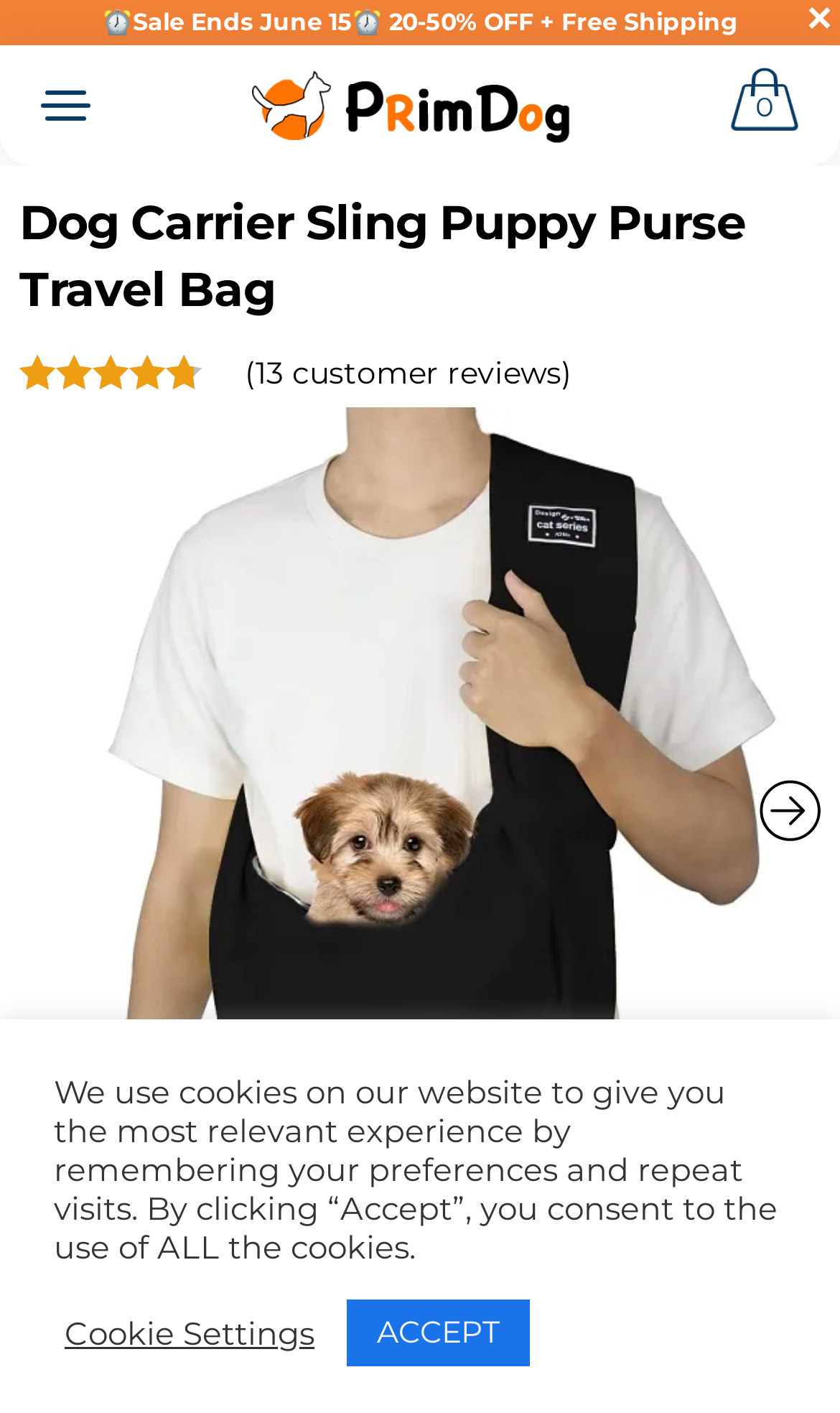What is the purpose of the product?
Look at the image and answer the question with a single word or phrase.

Carry furry companions